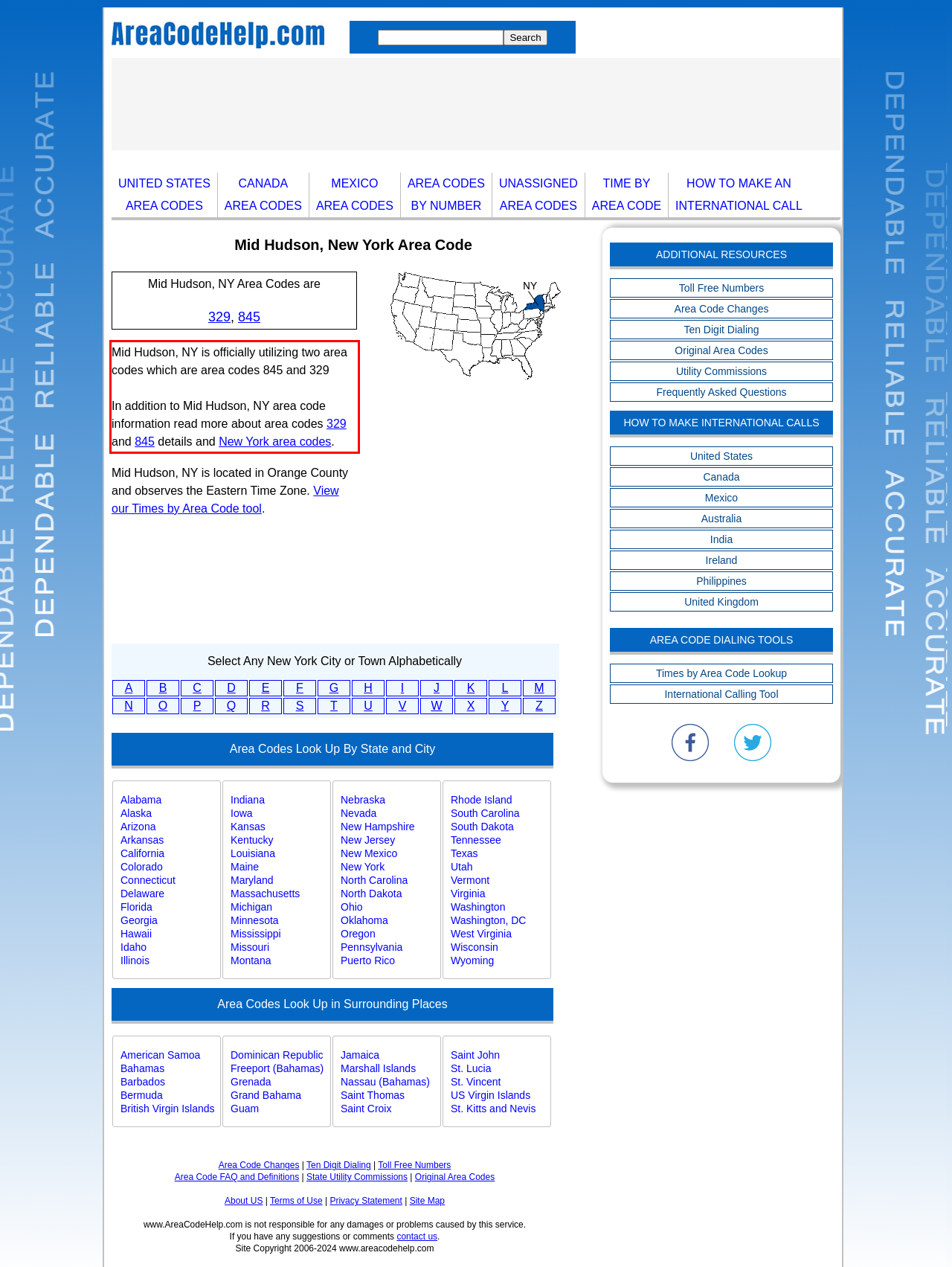Examine the screenshot of the webpage, locate the red bounding box, and generate the text contained within it.

Mid Hudson, NY is officially utilizing two area codes which are area codes 845 and 329 In addition to Mid Hudson, NY area code information read more about area codes 329 and 845 details and New York area codes.